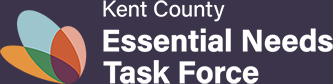Elaborate on the contents of the image in a comprehensive manner.

The image features the logo of the Kent County Essential Needs Task Force, prominently displaying the organization's name in bold, white text. Above the name, a stylized graphic with overlapping shapes in shades of blue, green, orange, and red symbolizes collaboration and support for essential needs within the community. The background is a deep purple, enhancing the visibility of the logo and reinforcing the organization’s commitment to addressing vital assistance requirements for residents in Kent County.